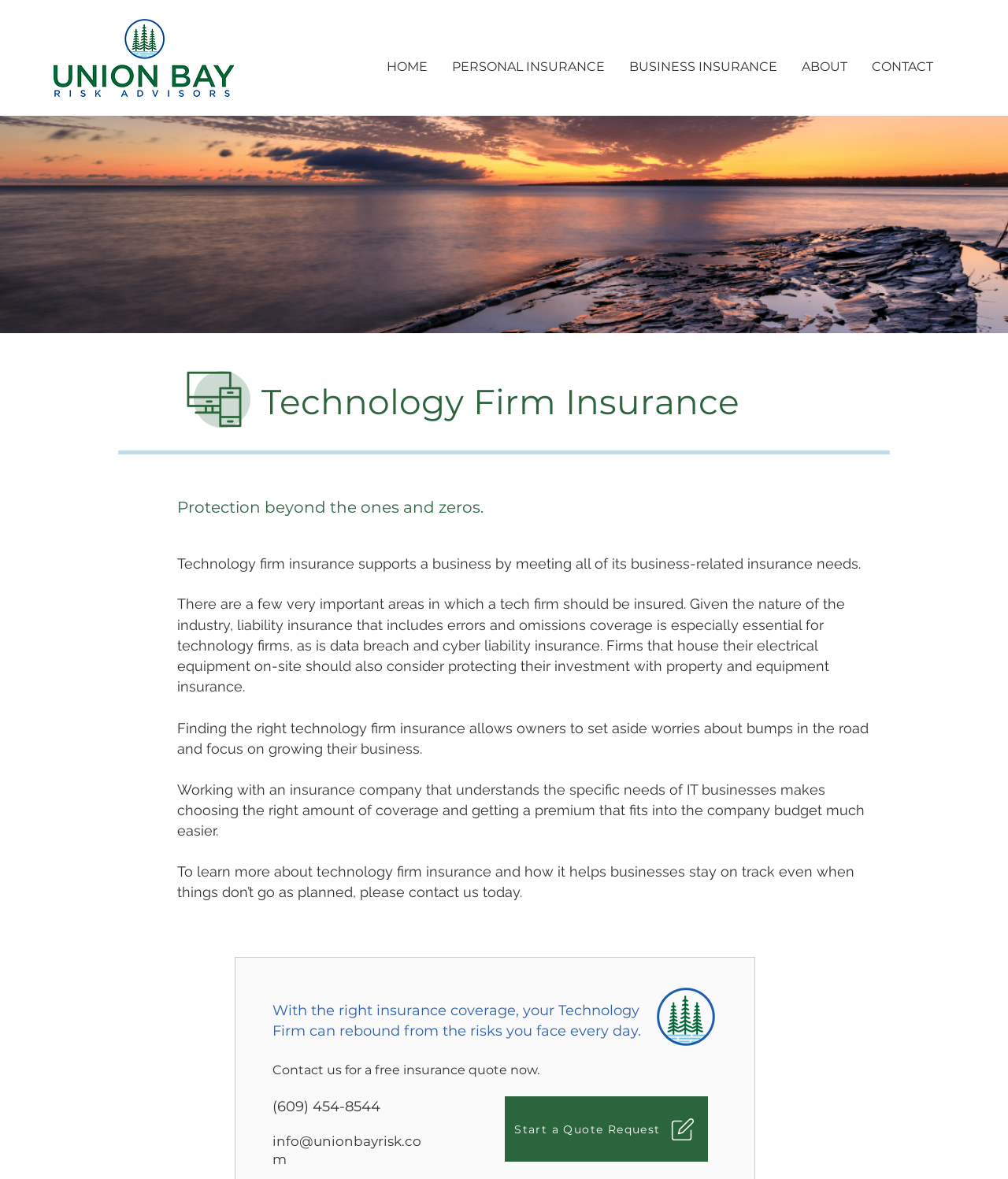Please identify the bounding box coordinates of the element I need to click to follow this instruction: "Send an email to info@unionbayrisk.com".

[0.27, 0.96, 0.418, 0.991]